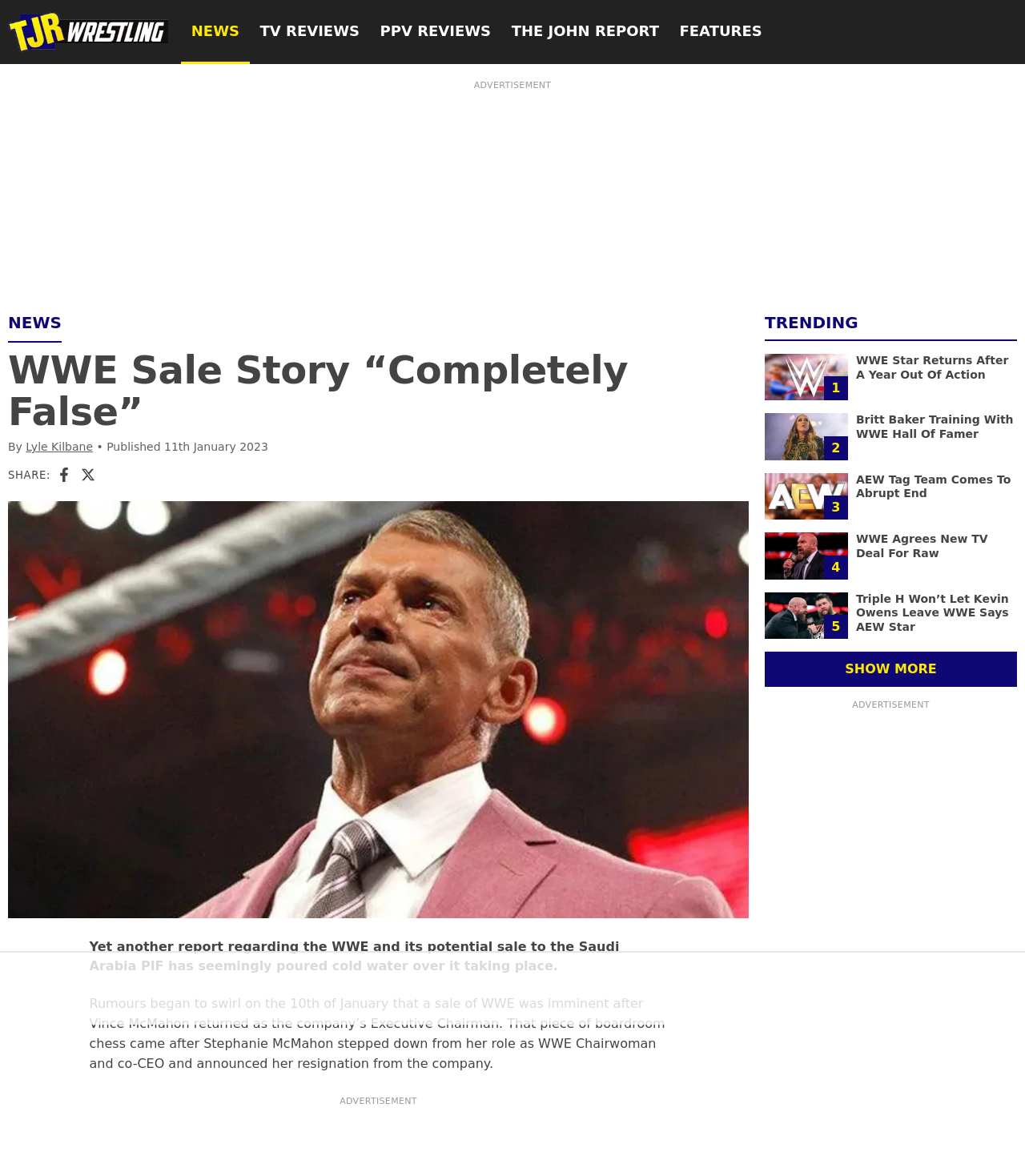Offer a detailed account of what is visible on the webpage.

The webpage is about a news article discussing the potential sale of WWE to the Saudi Arabia PIF, with the title "WWE Sale Story “Completely False”". At the top, there is a logo of TJR Wrestling, a link to the website, and a navigation menu with links to NEWS, TV REVIEWS, PPV REVIEWS, THE JOHN REPORT, and FEATURES.

Below the navigation menu, there is a header section with a heading that displays the title of the article, followed by the author's name, "Lyle Kilbane", and the publication date, "11th January 2023". There are also social media sharing links, including Facebook and X, with their respective icons.

The main content of the article is divided into two sections. The first section is an image of Vince McMahon, the CEO of WWE, and a paragraph of text discussing the rumors of WWE's potential sale. The second section is a series of trending news articles, each with a heading, a link to the full article, and an accompanying image. There are five trending news articles in total, with topics ranging from WWE star returns to AEW tag team news.

At the bottom of the trending news section, there is a "SHOW MORE" button that allows users to expand the list of trending stories.